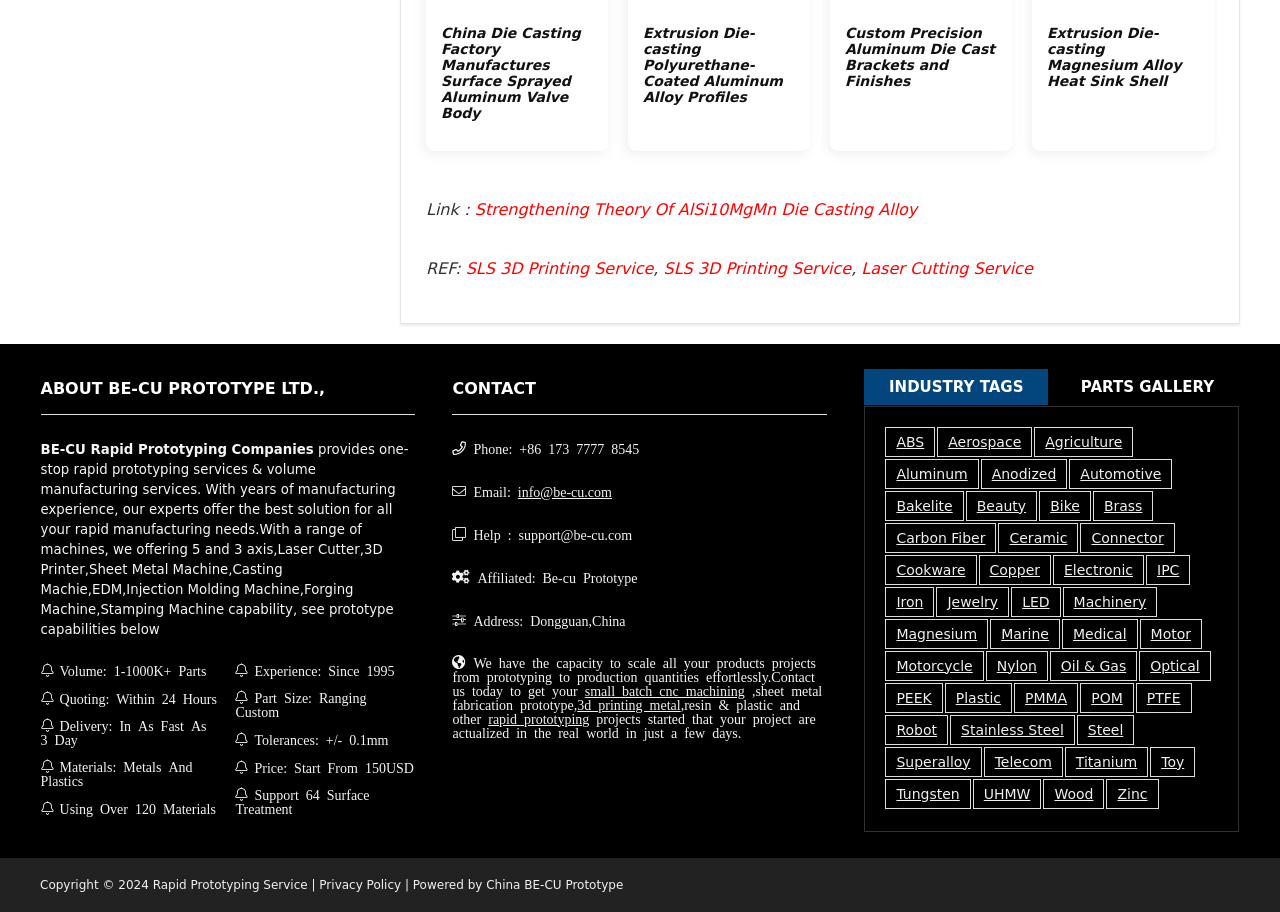Carefully examine the image and provide an in-depth answer to the question: What is the minimum tolerance?

The minimum tolerance can be found in the 'Tolerances: +/- 0.1mm' section, which is a StaticText element located in the 'BE-CU Rapid Prototyping Companies' section.